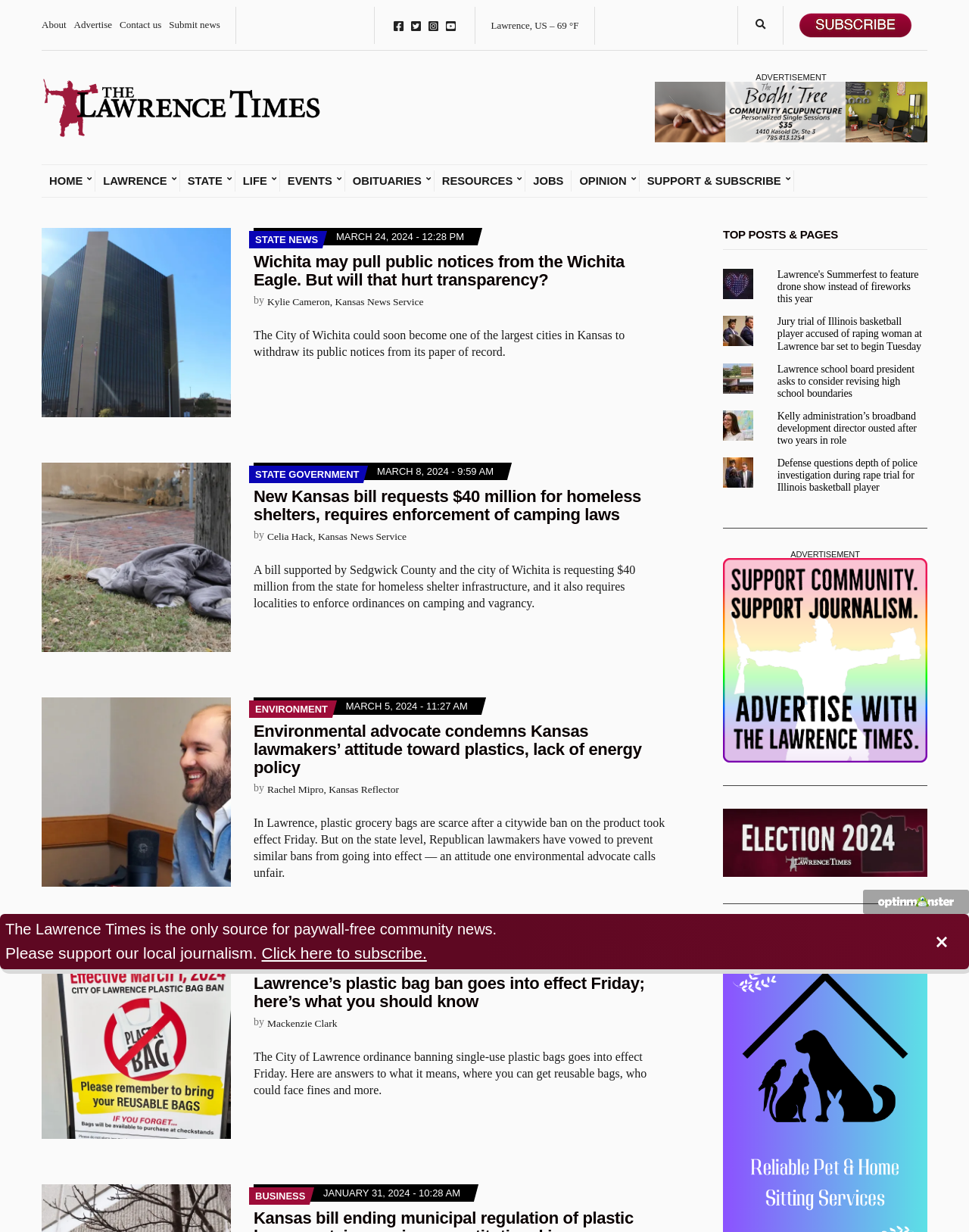How many articles are there on the webpage?
Please give a well-detailed answer to the question.

I counted the number of article elements on the webpage, and I found four article elements, each with a figure, header, and text content.